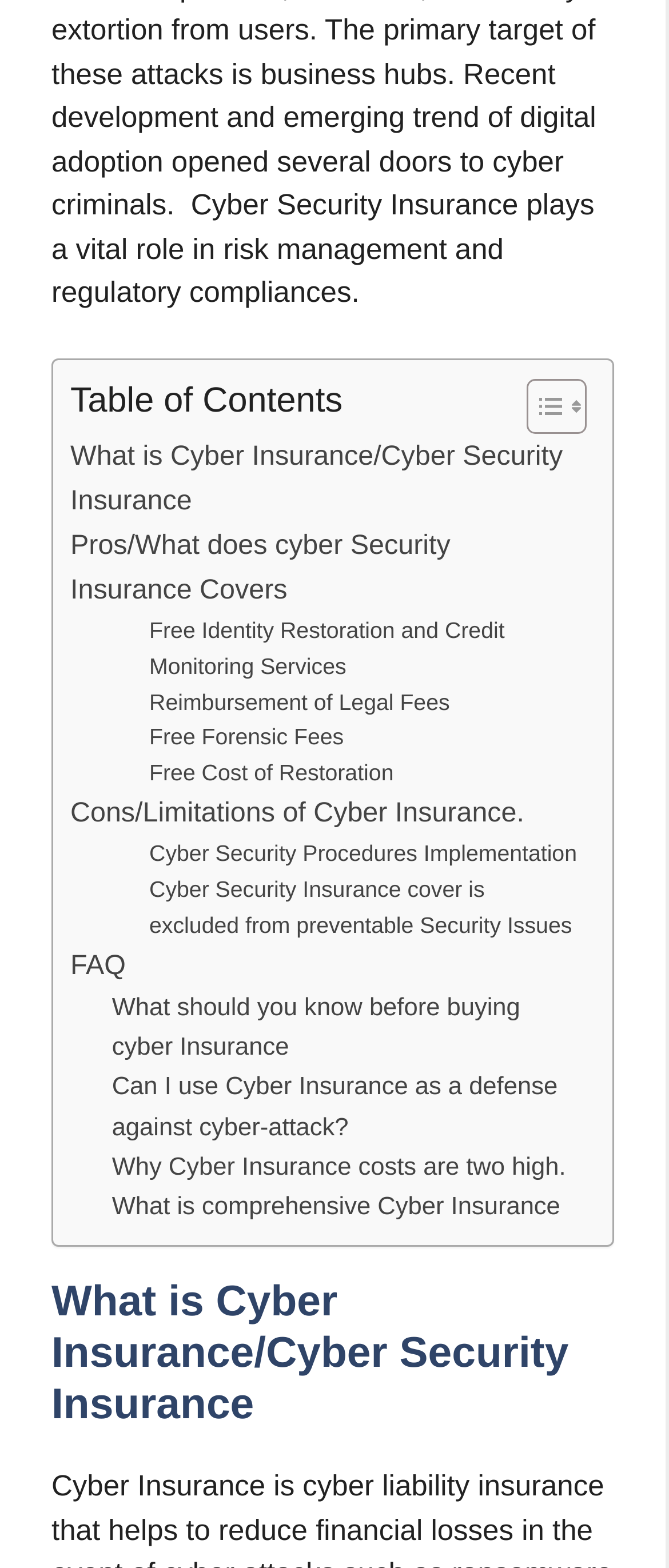Pinpoint the bounding box coordinates of the clickable element needed to complete the instruction: "Learn about Cyber Insurance/Cyber Security Insurance". The coordinates should be provided as four float numbers between 0 and 1: [left, top, right, bottom].

[0.105, 0.278, 0.864, 0.335]